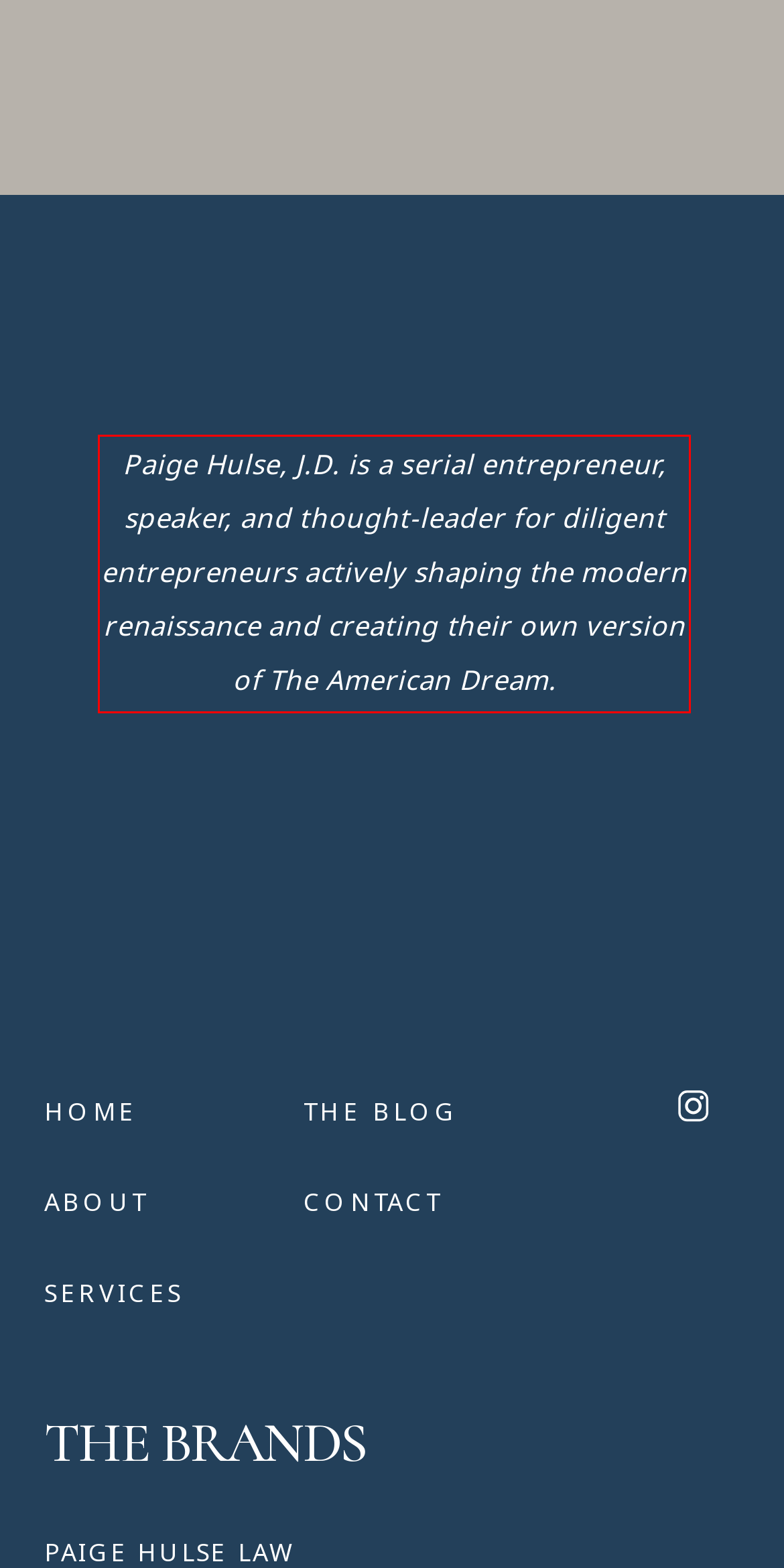You are given a screenshot with a red rectangle. Identify and extract the text within this red bounding box using OCR.

Paige Hulse, J.D. is a serial entrepreneur, speaker, and thought-leader for diligent entrepreneurs actively shaping the modern renaissance and creating their own version of The American Dream.